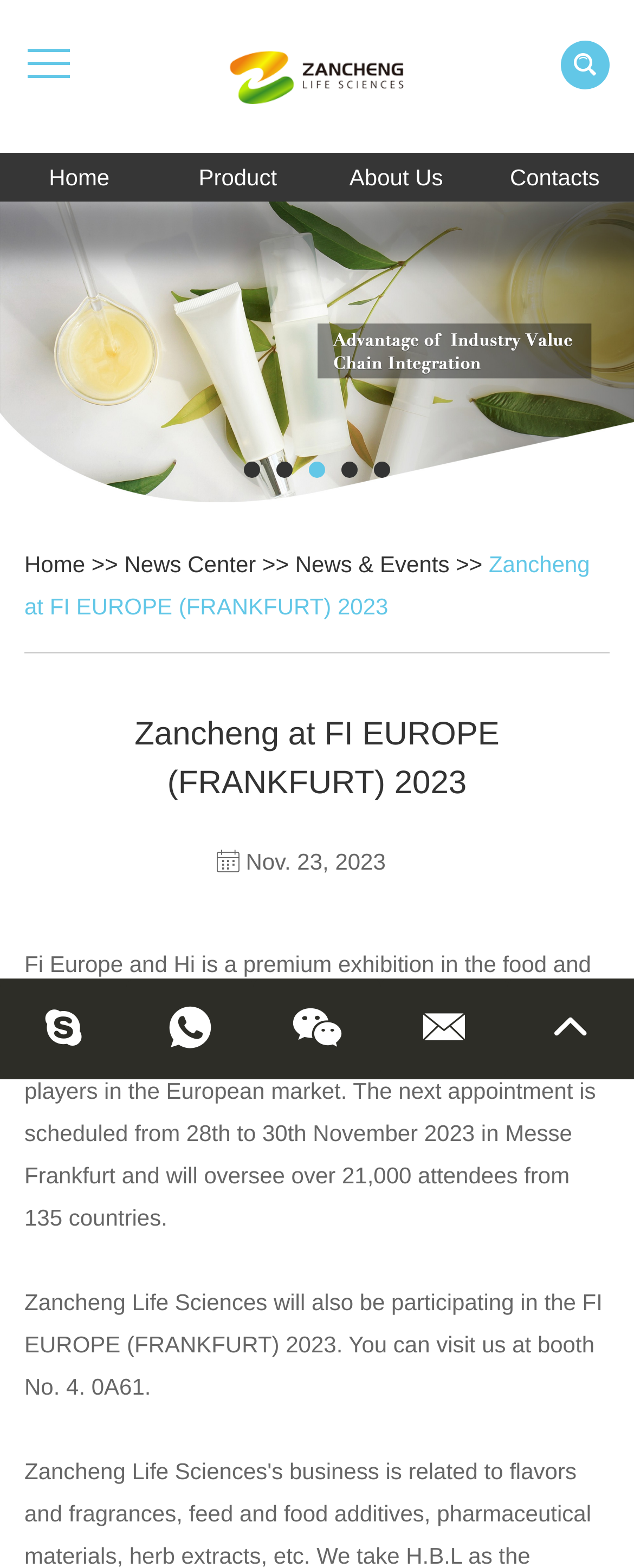Find the bounding box coordinates of the clickable element required to execute the following instruction: "View Country Coverage". Provide the coordinates as four float numbers between 0 and 1, i.e., [left, top, right, bottom].

None